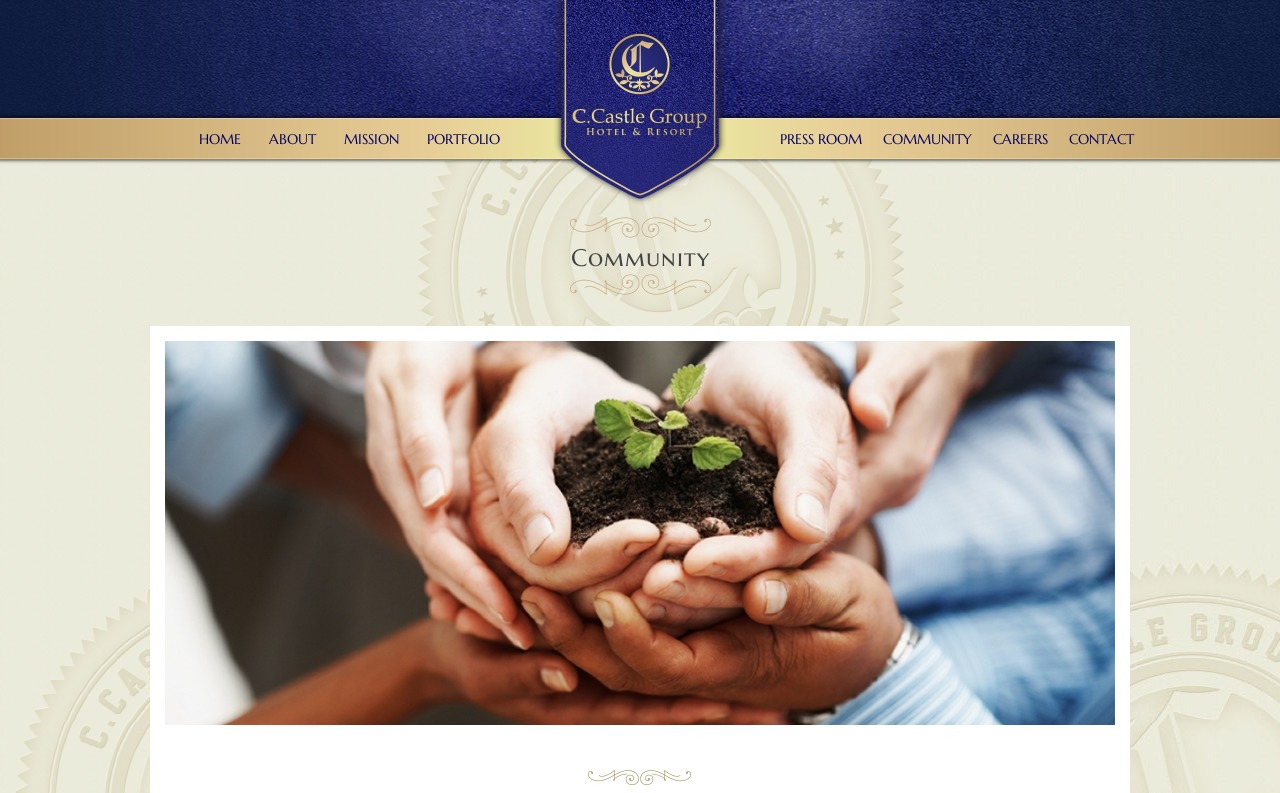Provide your answer in one word or a succinct phrase for the question: 
How many main navigation links are there?

8